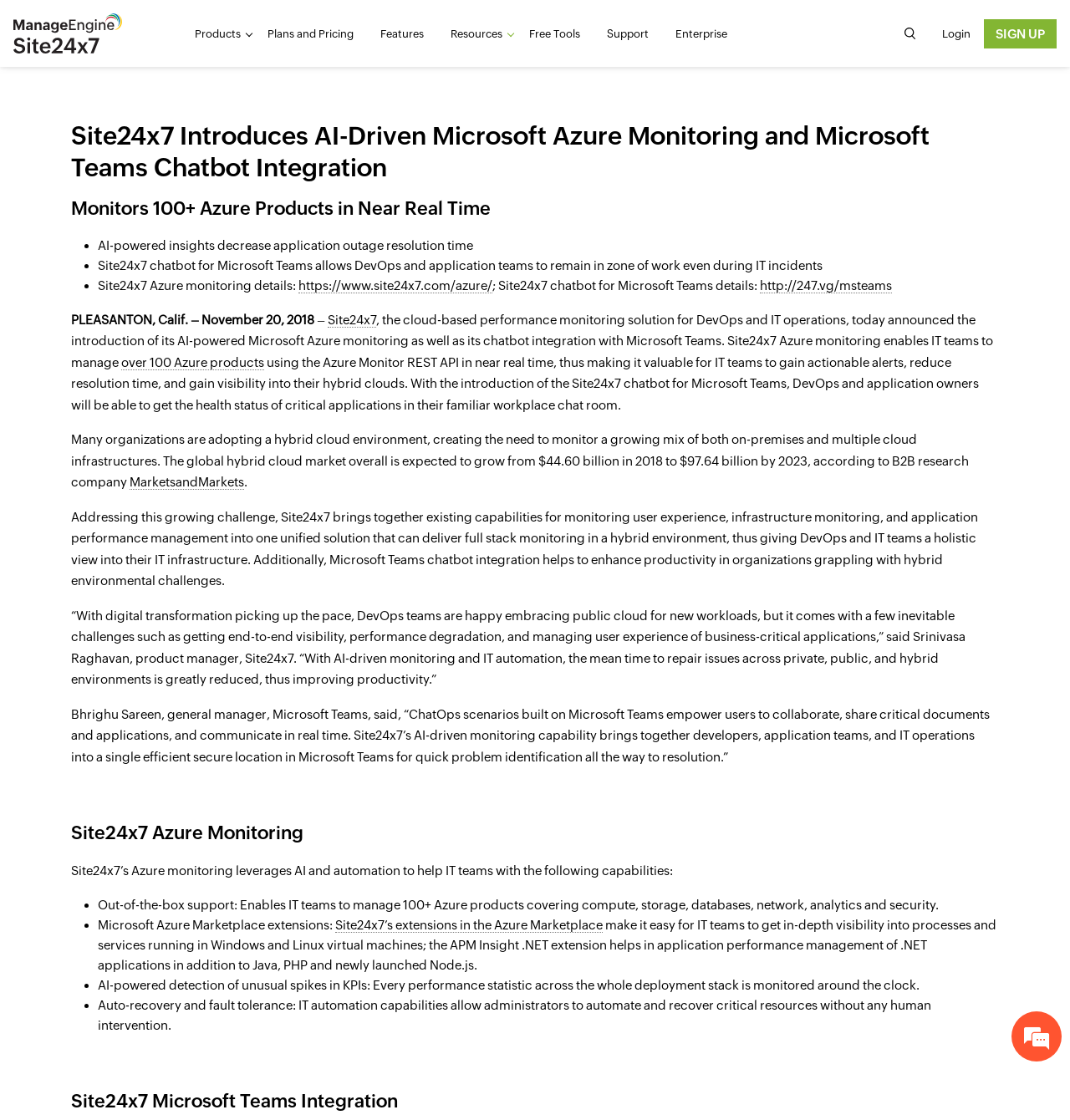Respond to the question below with a concise word or phrase:
What is the expected growth of the global hybrid cloud market?

From $44.60 billion to $97.64 billion